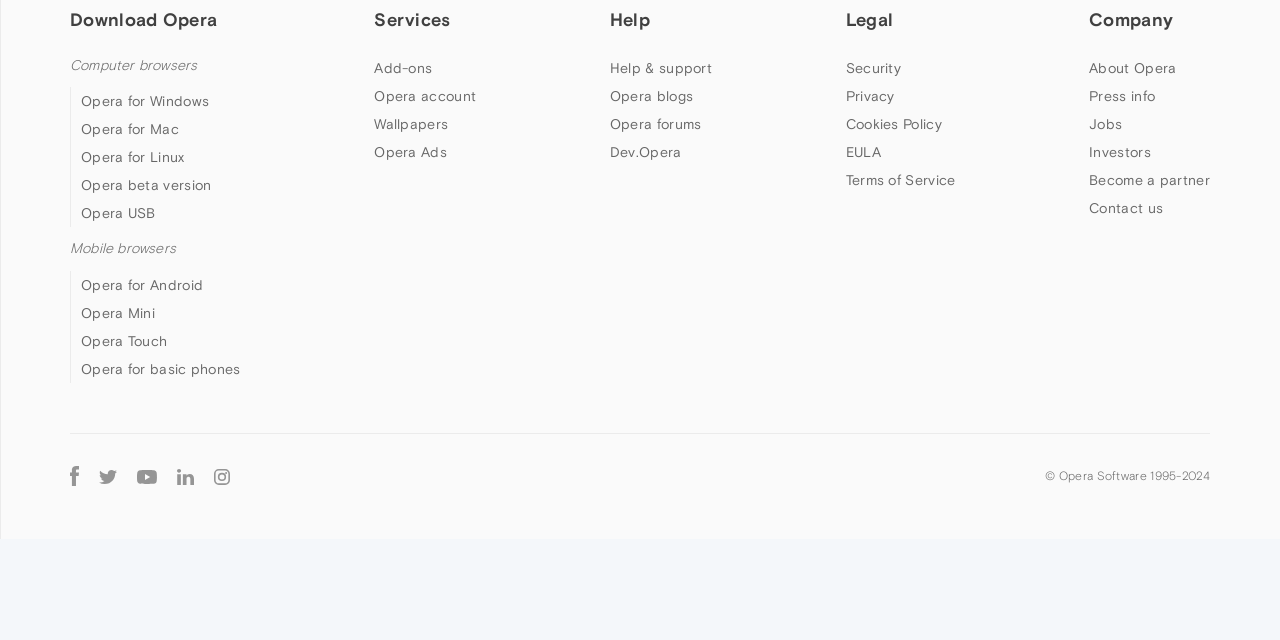Specify the bounding box coordinates (top-left x, top-left y, bottom-right x, bottom-right y) of the UI element in the screenshot that matches this description: Opera for Android

[0.063, 0.432, 0.159, 0.457]